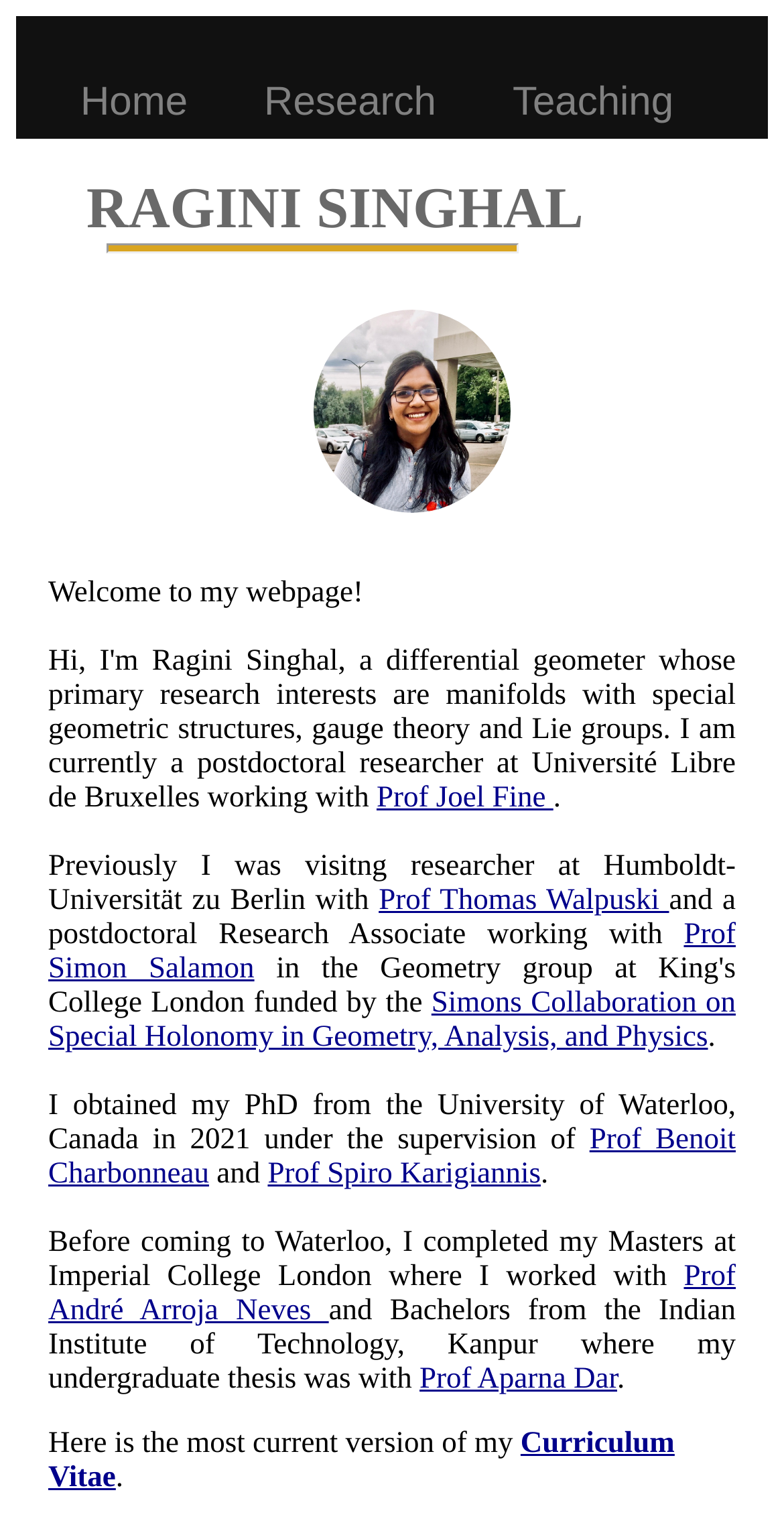What is the name of the person on this webpage?
Please give a detailed answer to the question using the information shown in the image.

The name 'Ragini Singhal' is prominently displayed on the webpage, indicating that it is a personal webpage or profile of the person with this name.